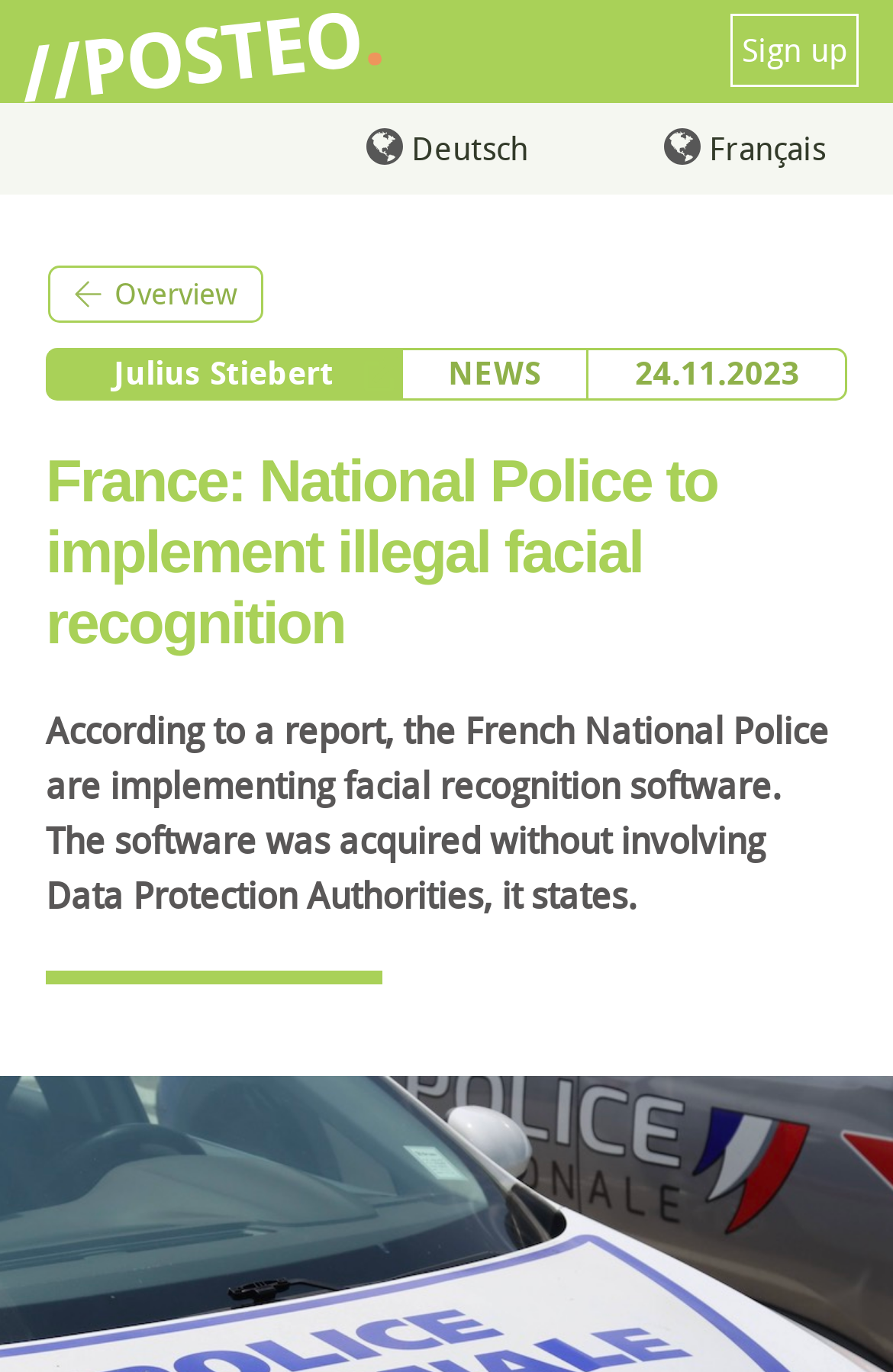Using the element description Julius Stiebert, predict the bounding box coordinates for the UI element. Provide the coordinates in (top-left x, top-left y, bottom-right x, bottom-right y) format with values ranging from 0 to 1.

[0.054, 0.256, 0.448, 0.291]